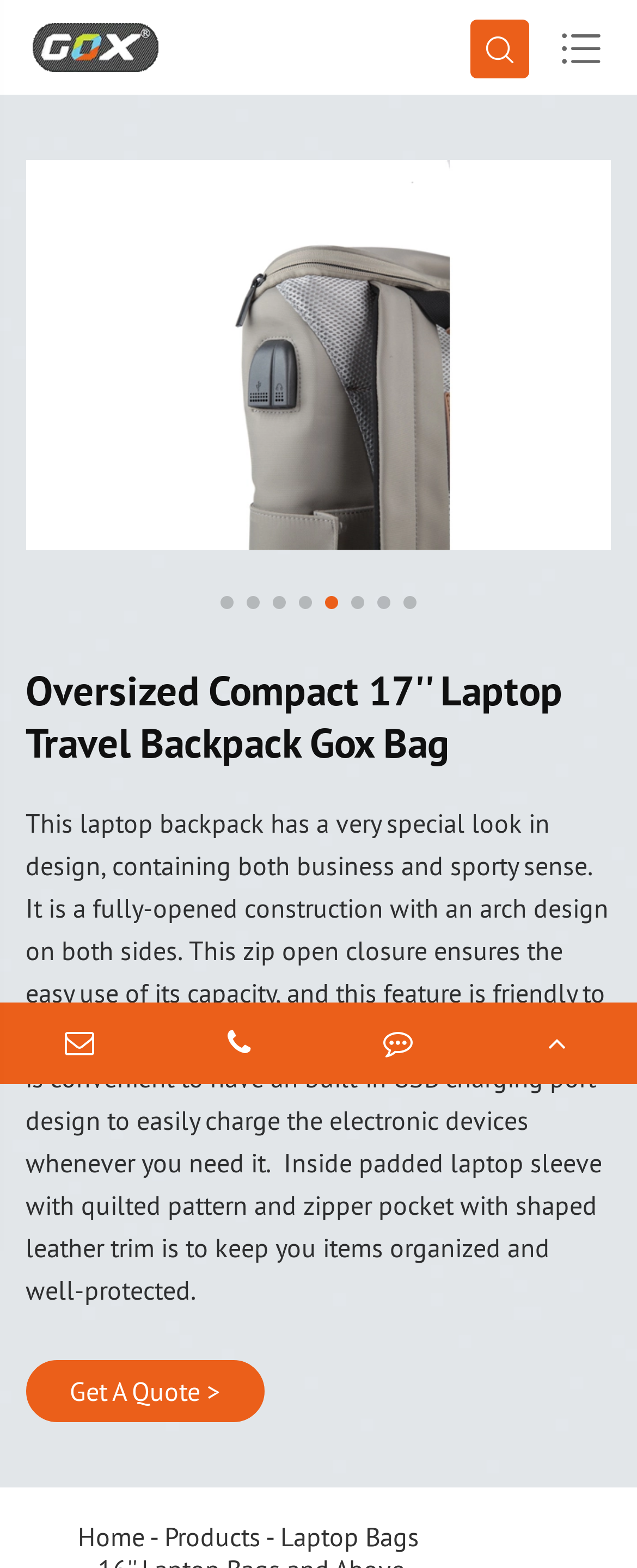Based on the element description: "aria-label="Go to slide 8"", identify the bounding box coordinates for this UI element. The coordinates must be four float numbers between 0 and 1, listed as [left, top, right, bottom].

[0.633, 0.38, 0.654, 0.389]